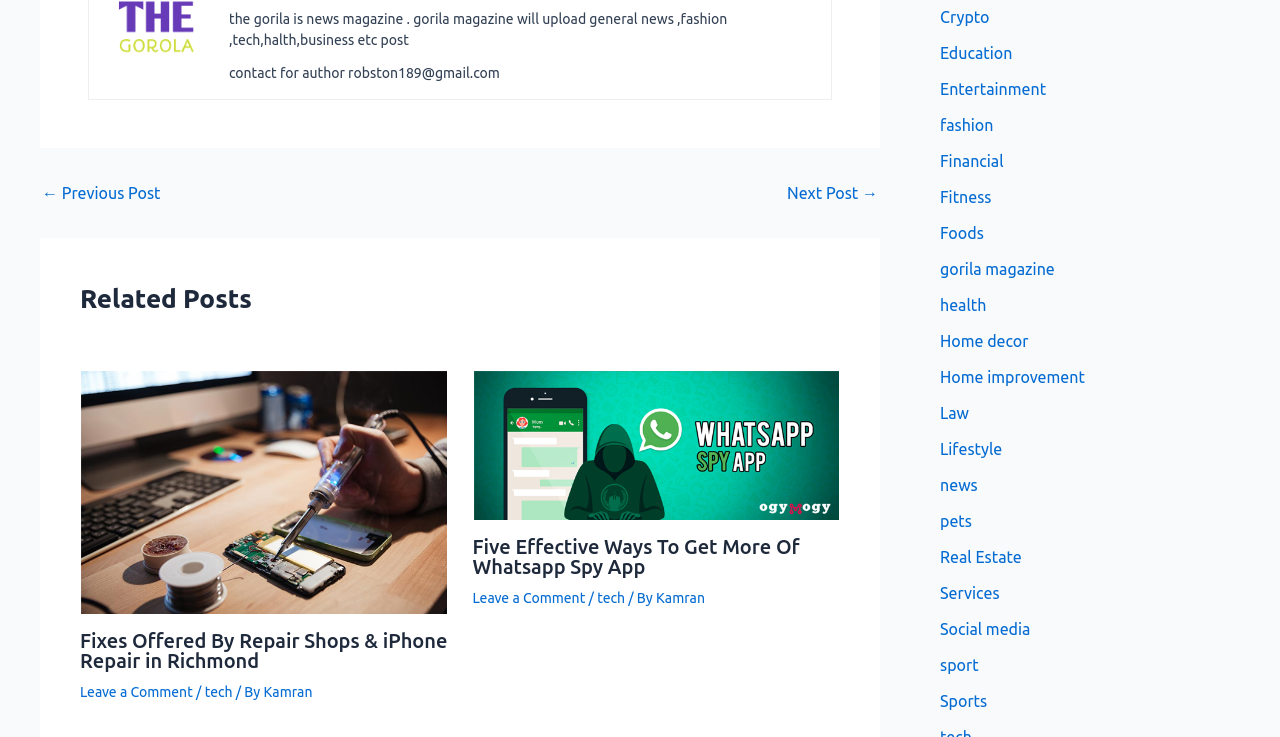Determine the bounding box coordinates in the format (top-left x, top-left y, bottom-right x, bottom-right y). Ensure all values are floating point numbers between 0 and 1. Identify the bounding box of the UI element described by: Real Estate

[0.734, 0.744, 0.798, 0.768]